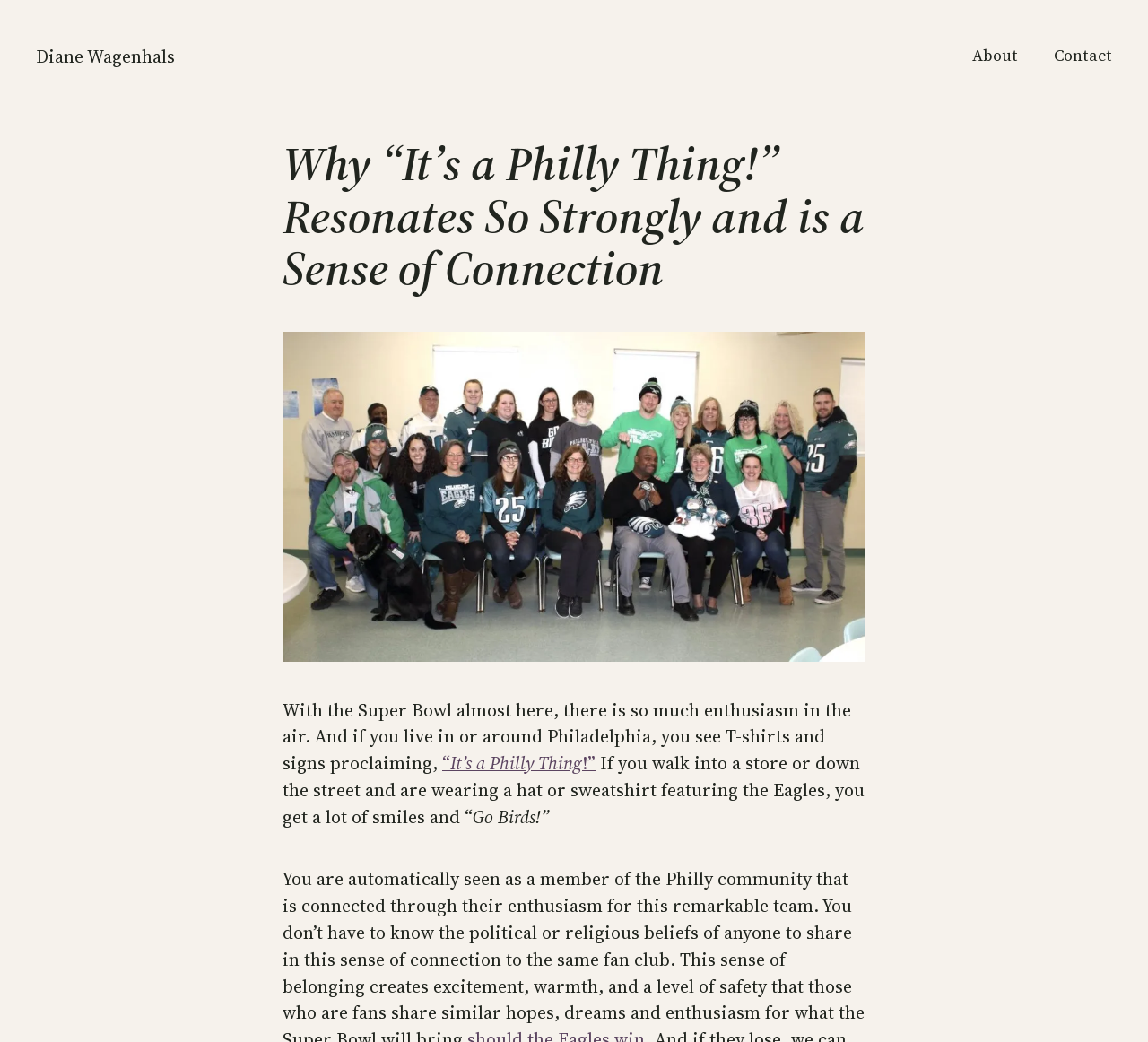Please provide the bounding box coordinates in the format (top-left x, top-left y, bottom-right x, bottom-right y). Remember, all values are floating point numbers between 0 and 1. What is the bounding box coordinate of the region described as: “It’s a Philly Thing!”

[0.385, 0.72, 0.519, 0.744]